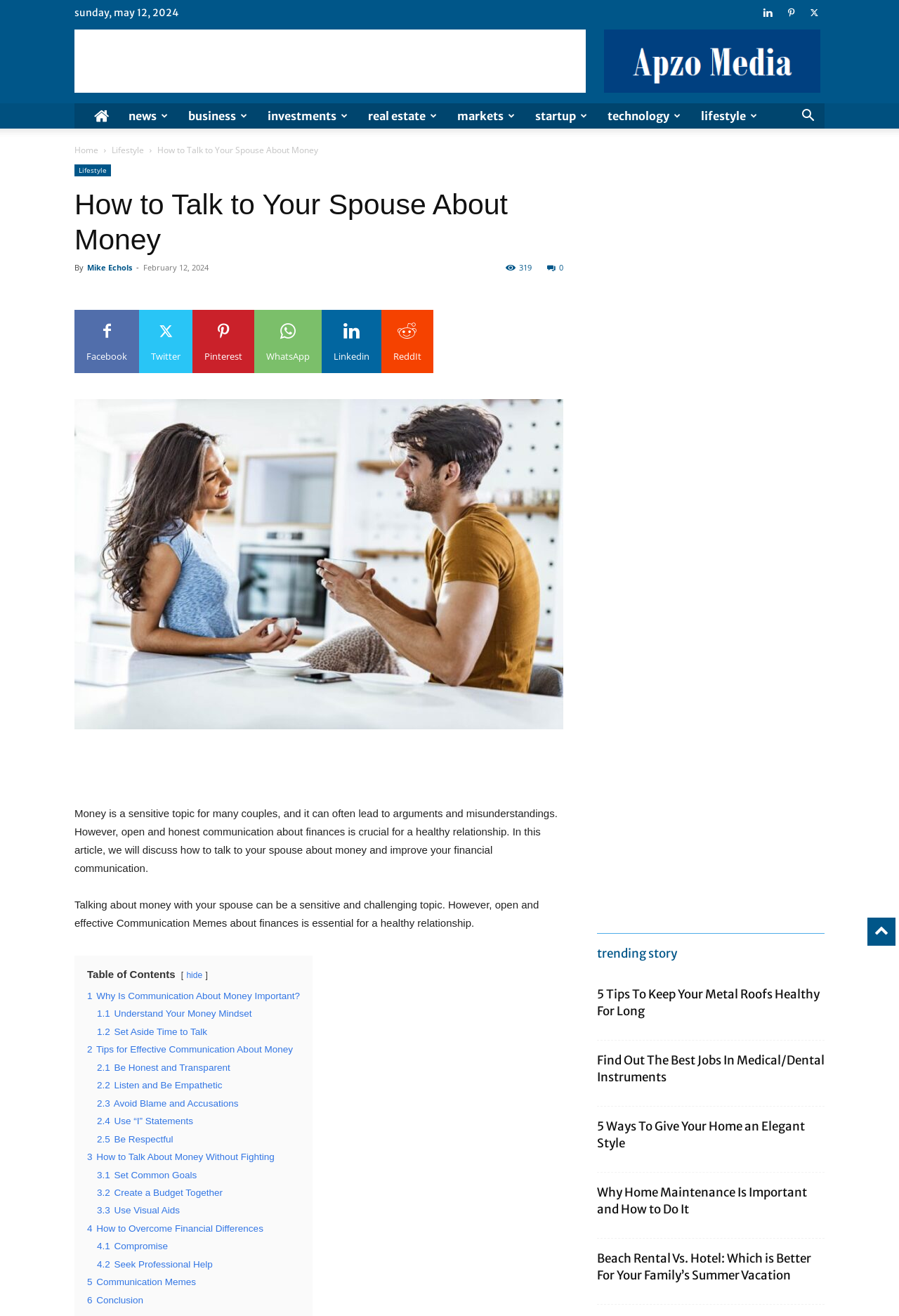Find the bounding box coordinates of the element you need to click on to perform this action: 'Click on the 'Home' link'. The coordinates should be represented by four float values between 0 and 1, in the format [left, top, right, bottom].

[0.083, 0.109, 0.109, 0.119]